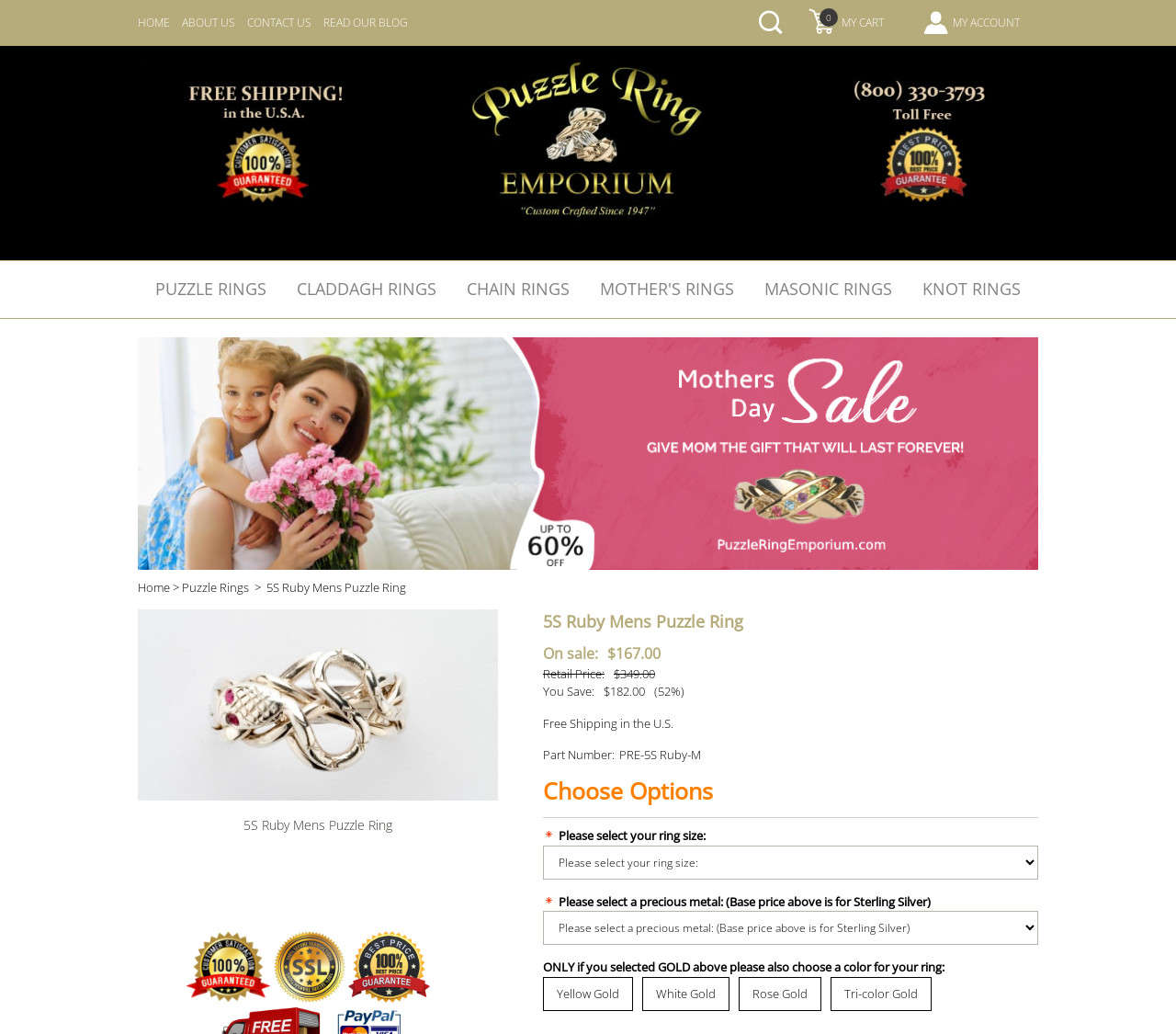What is the retail price of the 5S Ruby Men's Puzzle Ring?
By examining the image, provide a one-word or phrase answer.

$349.00